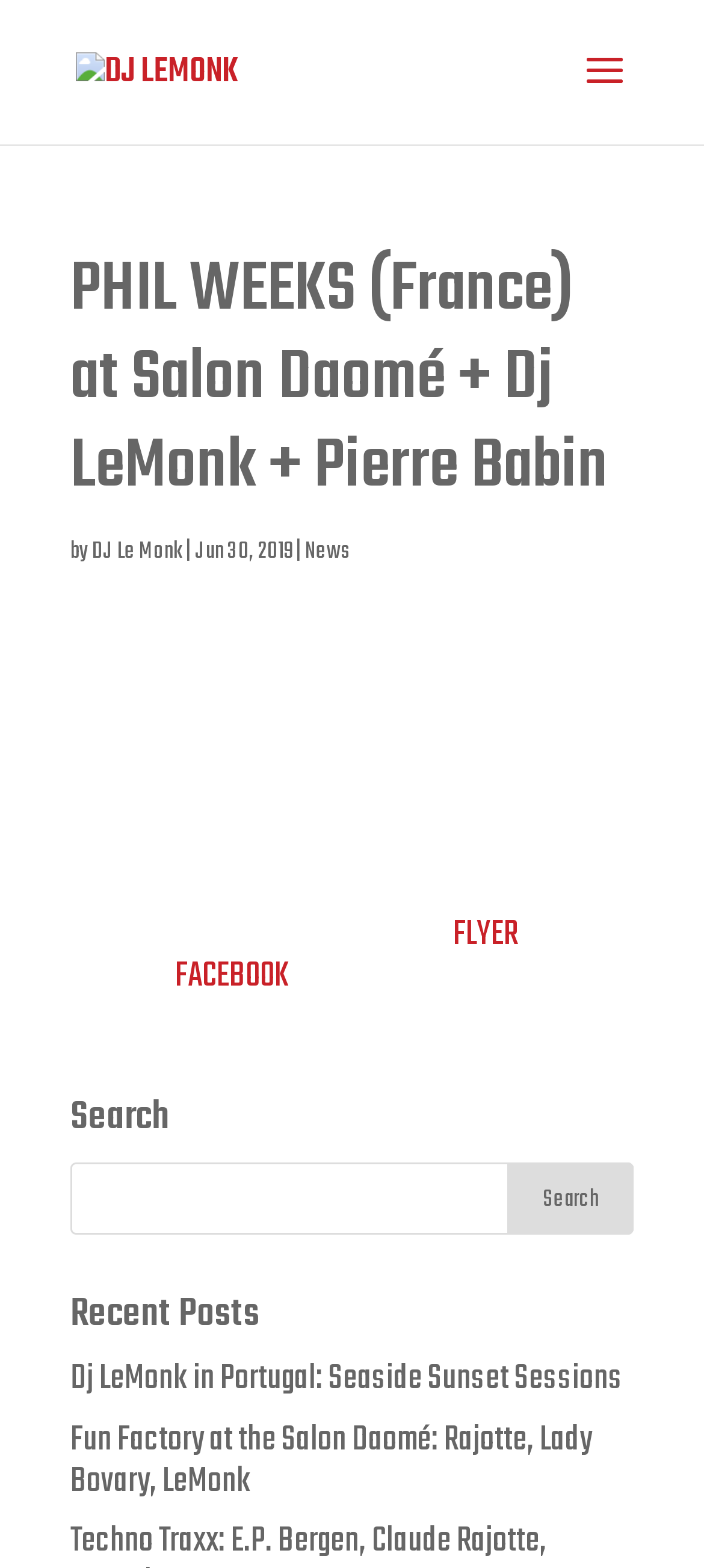Generate the text content of the main headline of the webpage.

PHIL WEEKS (France) at Salon Daomé + Dj LeMonk + Pierre Babin